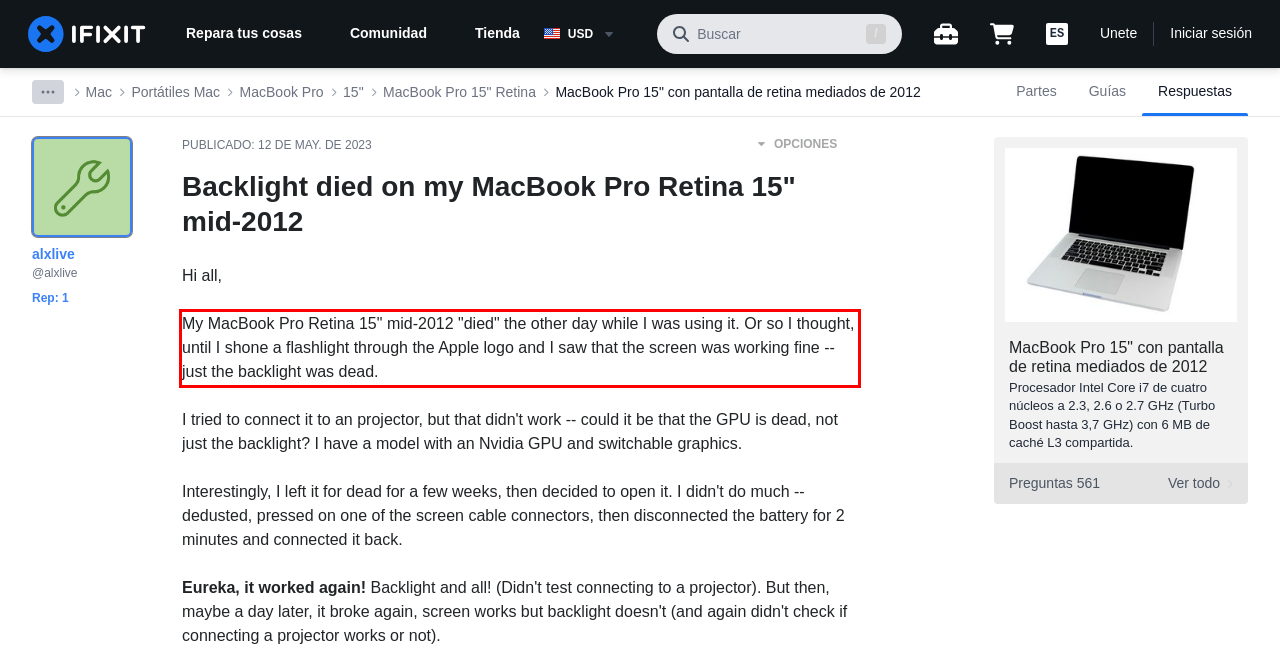You have a screenshot of a webpage with a UI element highlighted by a red bounding box. Use OCR to obtain the text within this highlighted area.

My MacBook Pro Retina 15" mid-2012 "died" the other day while I was using it. Or so I thought, until I shone a flashlight through the Apple logo and I saw that the screen was working fine -- just the backlight was dead.